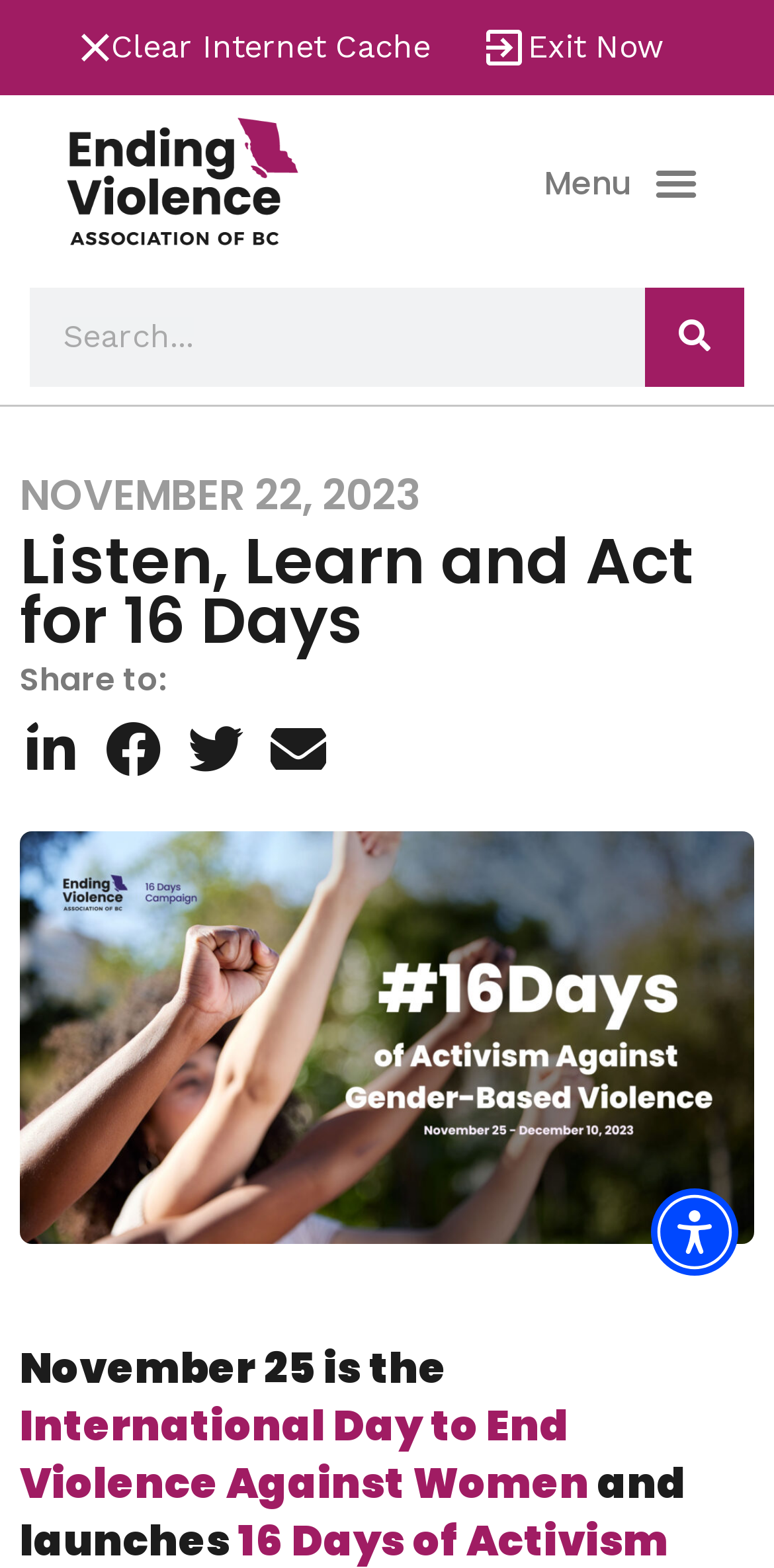Extract the bounding box coordinates for the described element: "aria-label="Accessibility Menu" title="Accessibility Menu"". The coordinates should be represented as four float numbers between 0 and 1: [left, top, right, bottom].

[0.841, 0.758, 0.954, 0.814]